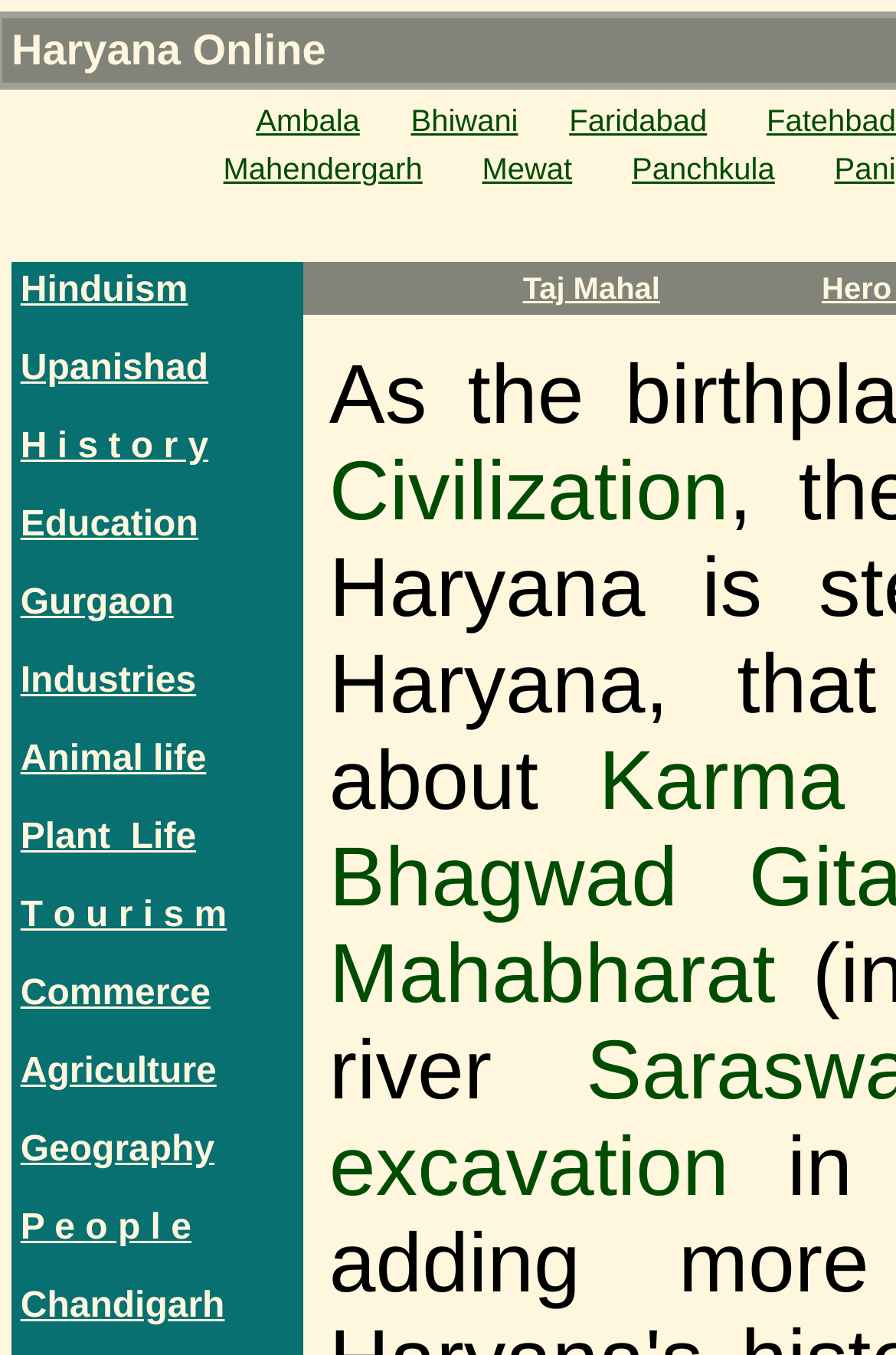Use the details in the image to answer the question thoroughly: 
How many districts are listed on the webpage?

I counted the number of links with district names, which are Ambala, Bhiwani, Faridabad, Mahendergarh, Mewat, Panchkula, and Gurgaon, and found that there are 7 districts listed on the webpage.